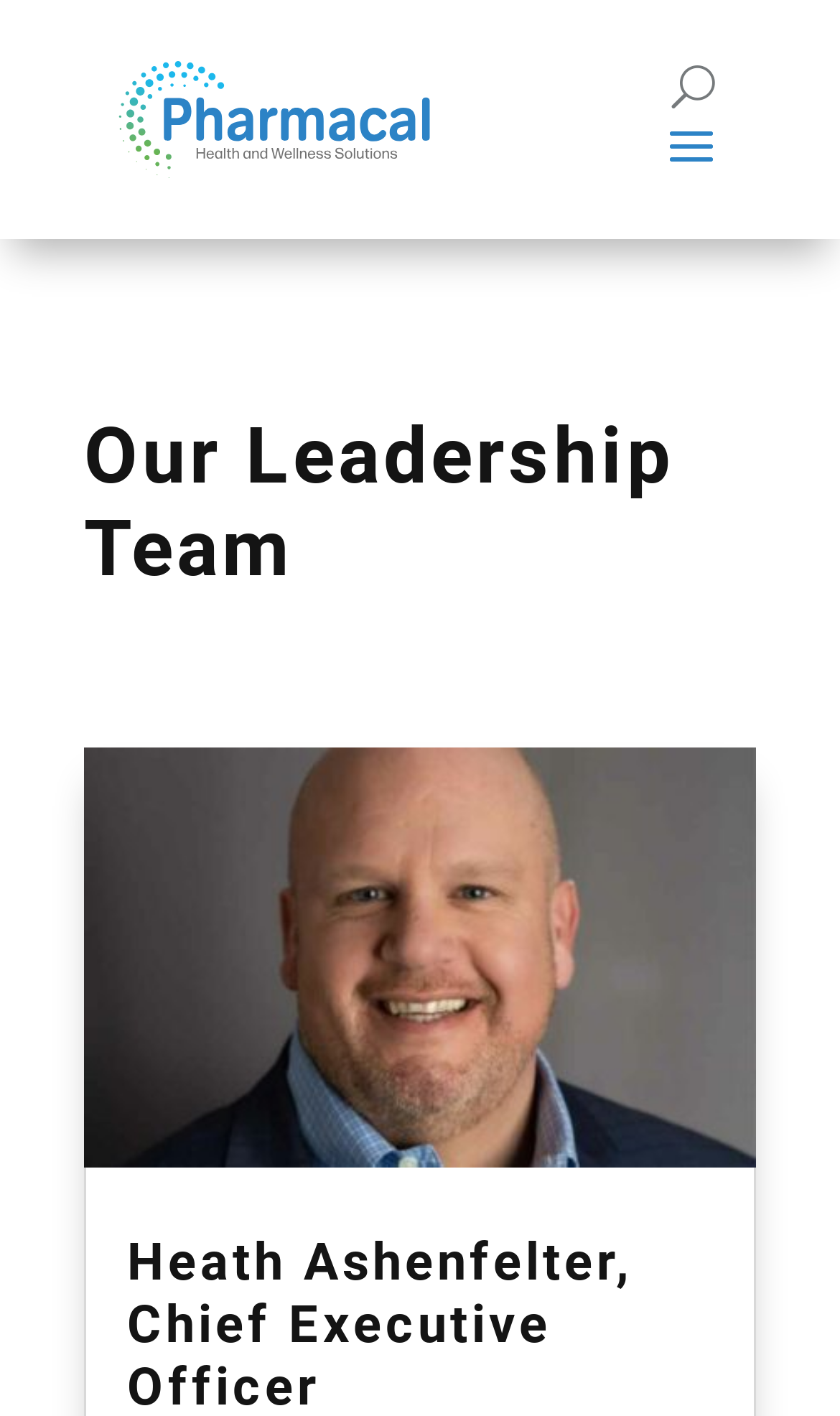Using the provided element description: "alt="pharmacal logo"", identify the bounding box coordinates. The coordinates should be four floats between 0 and 1 in the order [left, top, right, bottom].

[0.121, 0.025, 0.534, 0.144]